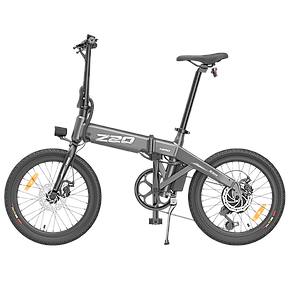What is the focus of the electric revolution?
Respond to the question with a single word or phrase according to the image.

Eco-friendly transportation